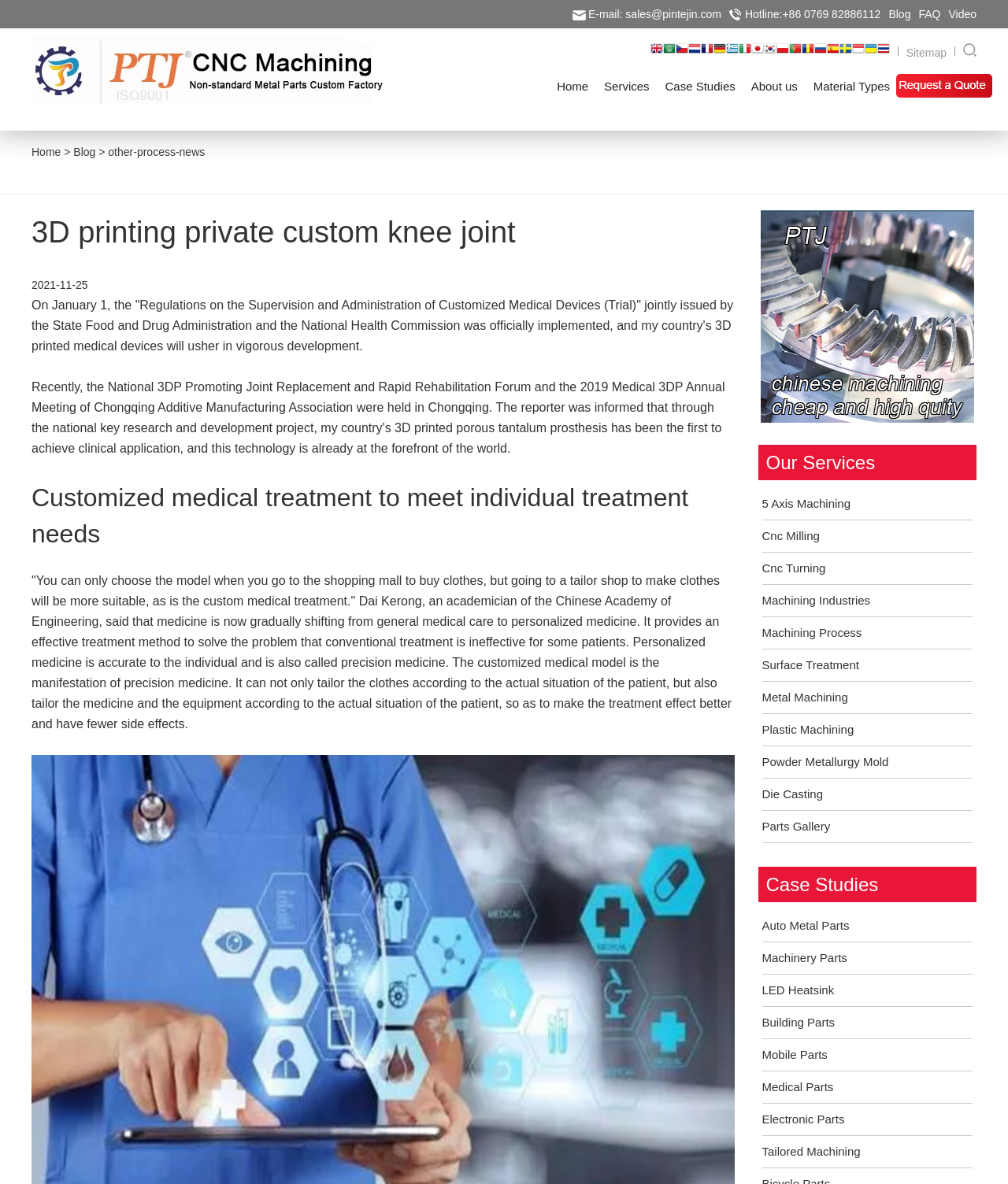Specify the bounding box coordinates of the area that needs to be clicked to achieve the following instruction: "Click the 'Home' button".

[0.552, 0.055, 0.584, 0.096]